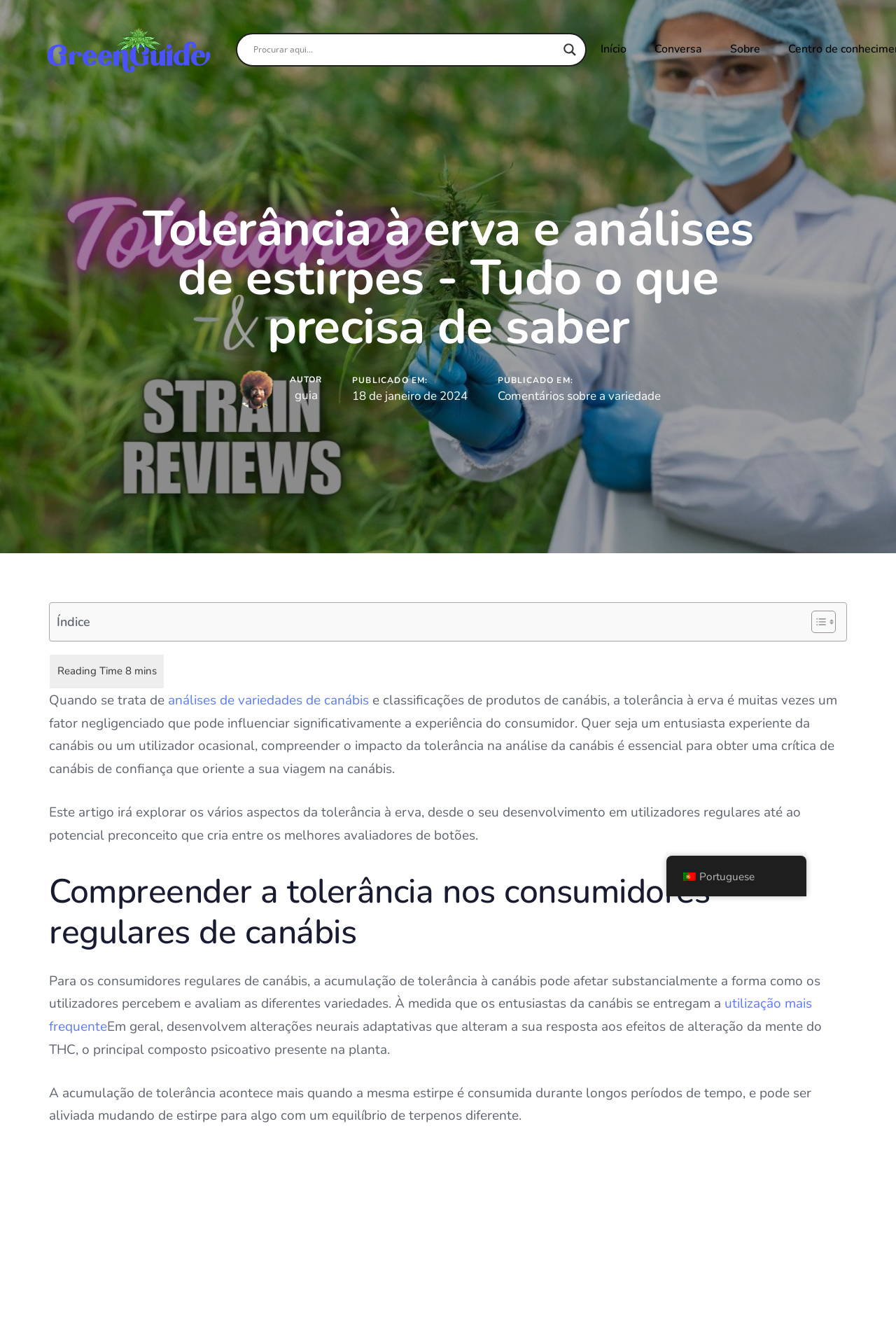What is the date of publication of the article?
Please provide a detailed answer to the question.

The date of publication of the article can be found below the main heading, where it says 'PUBLICADO EM:' followed by a link that says '18 de janeiro de 2024'.